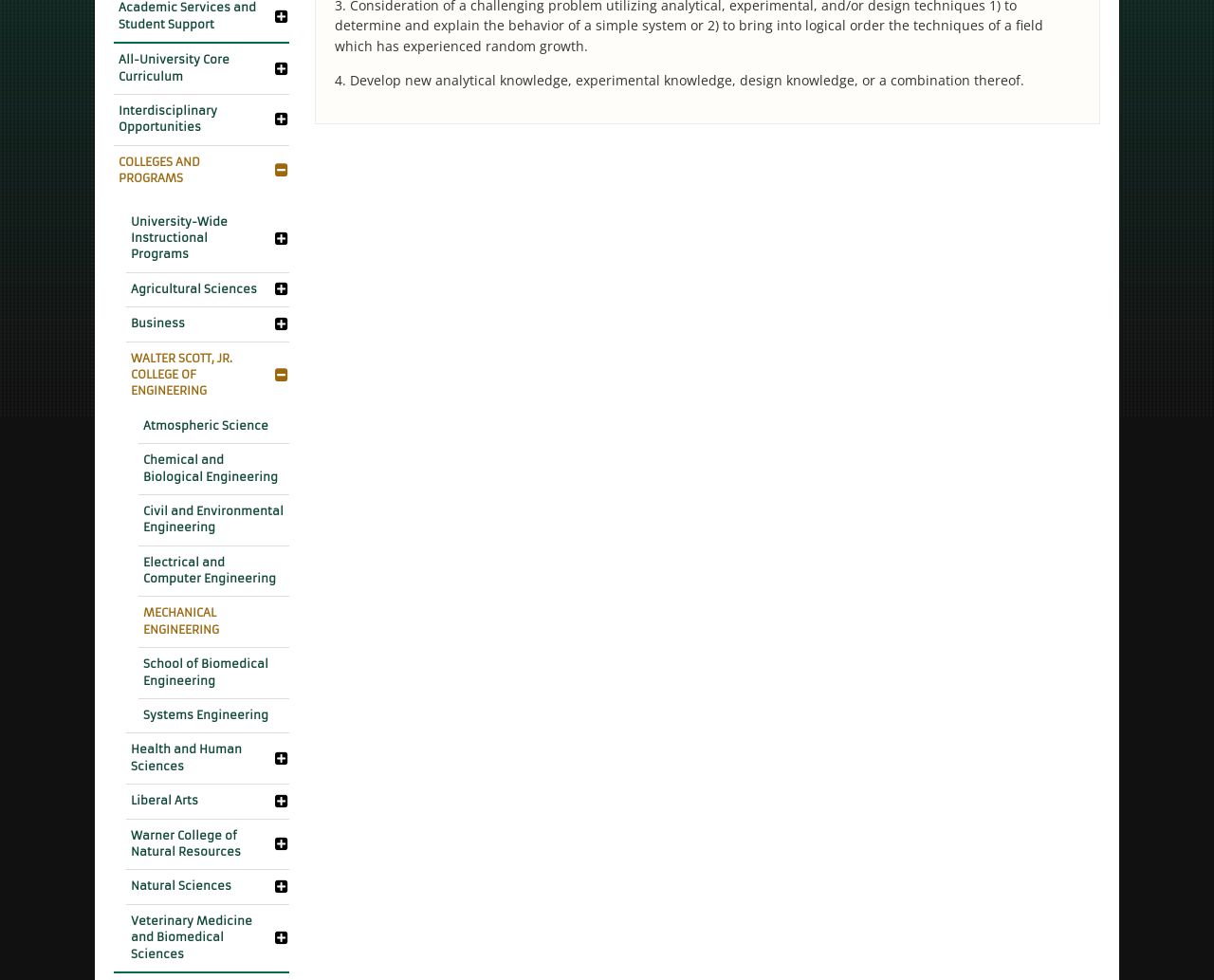Given the element description: "Business", predict the bounding box coordinates of this UI element. The coordinates must be four float numbers between 0 and 1, given as [left, top, right, bottom].

[0.104, 0.314, 0.238, 0.348]